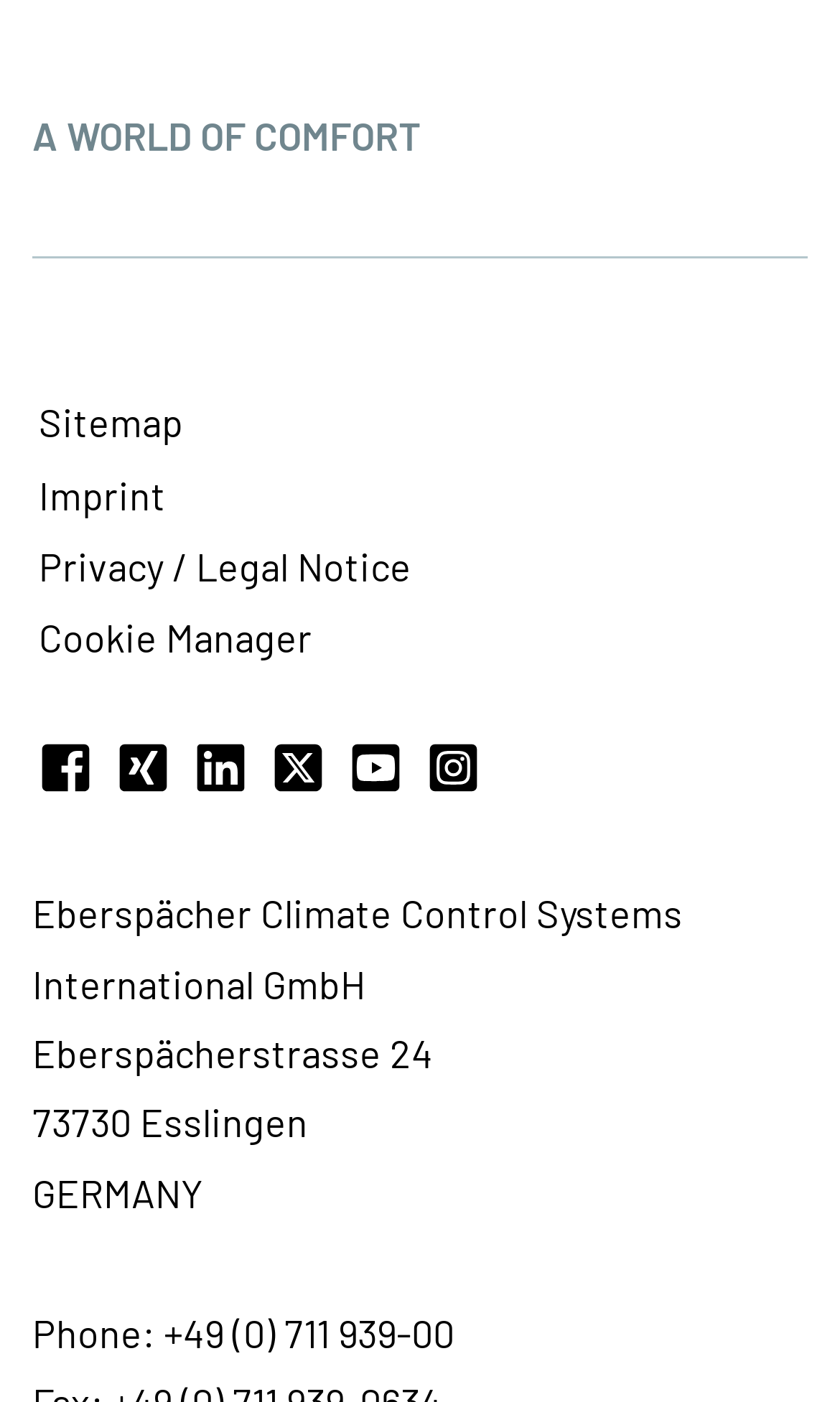Use a single word or phrase to answer the question:
What is the phone number of the company?

+49 (0) 711 939-00